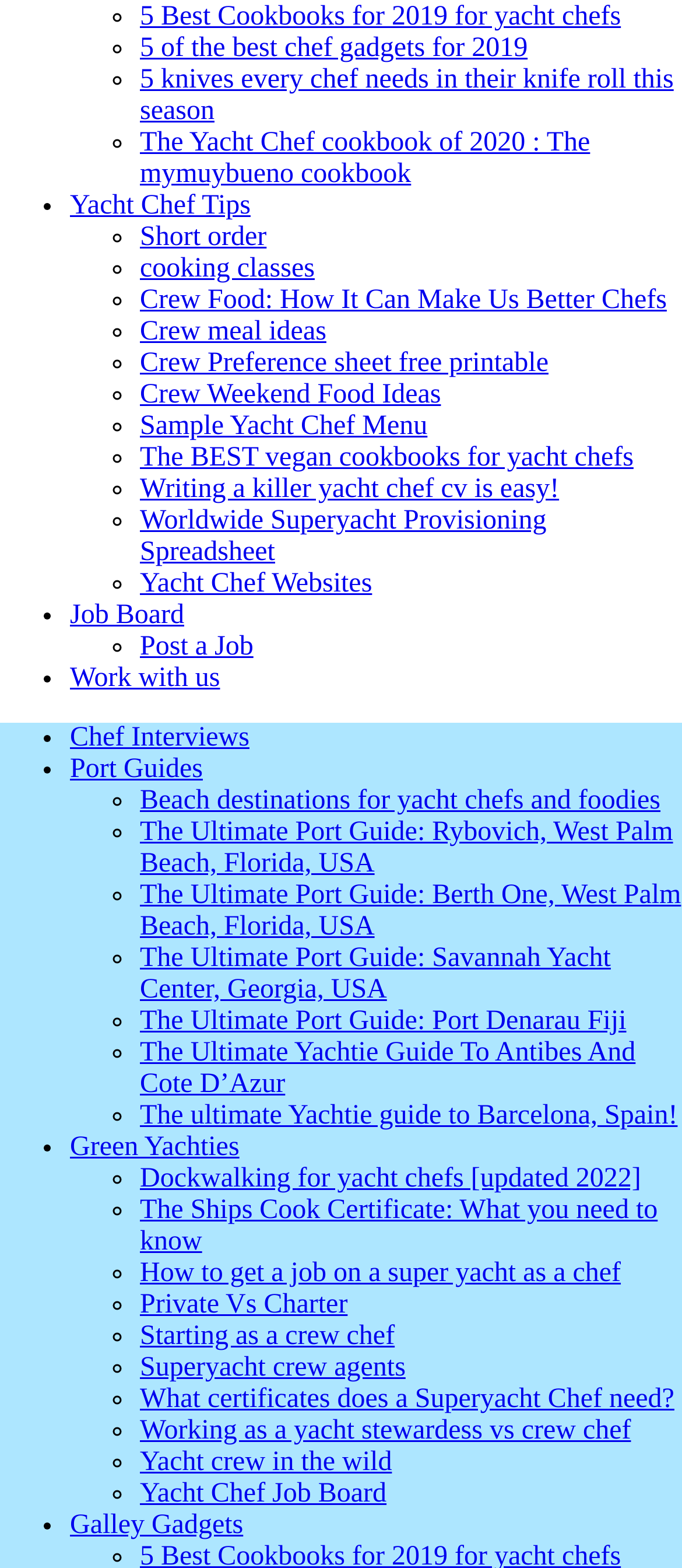Specify the bounding box coordinates of the area to click in order to follow the given instruction: "View 'Yacht Chef Tips'."

[0.103, 0.122, 0.367, 0.141]